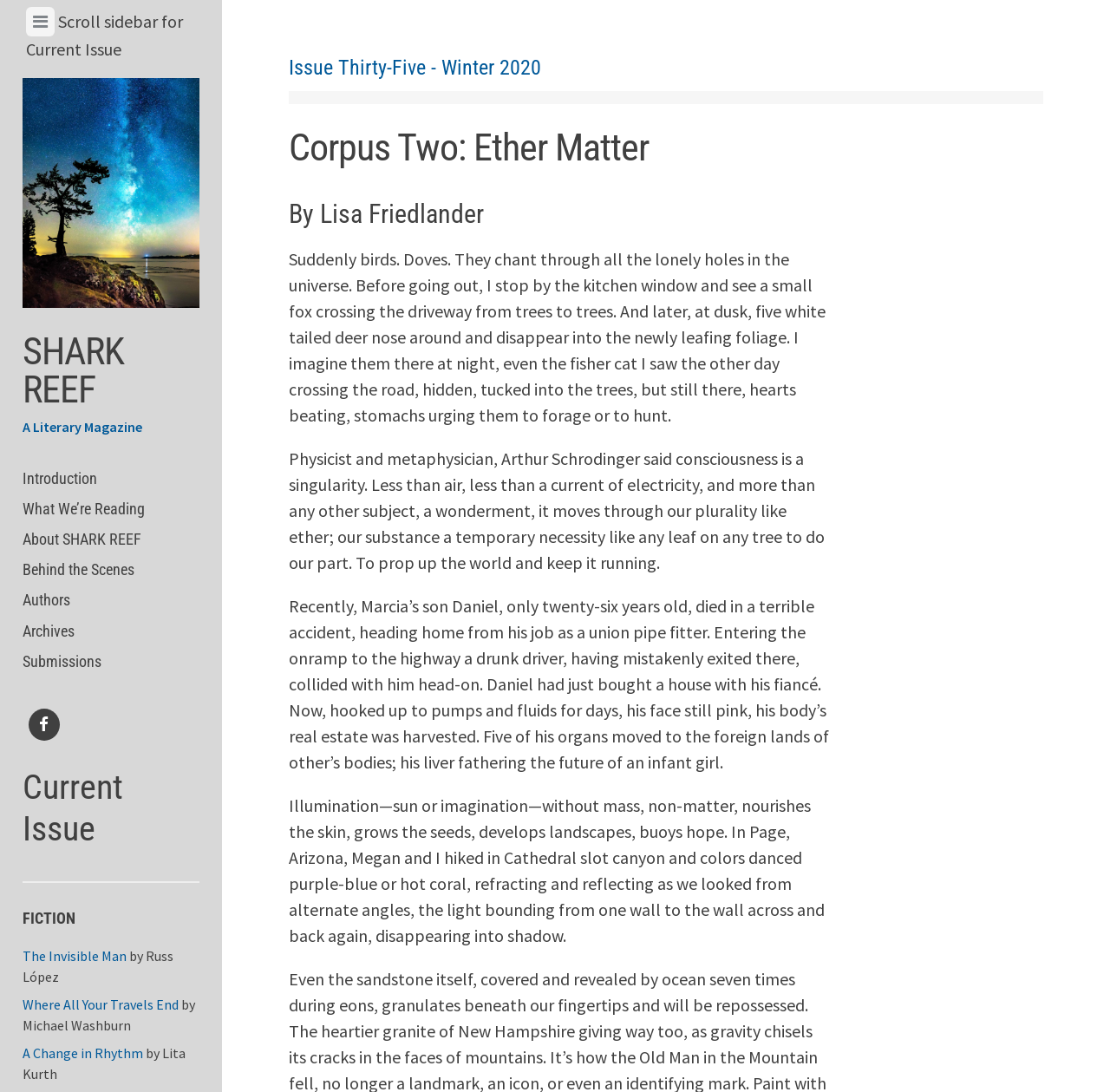Bounding box coordinates should be in the format (top-left x, top-left y, bottom-right x, bottom-right y) and all values should be floating point numbers between 0 and 1. Determine the bounding box coordinate for the UI element described as: A Change in Rhythm

[0.02, 0.956, 0.129, 0.972]